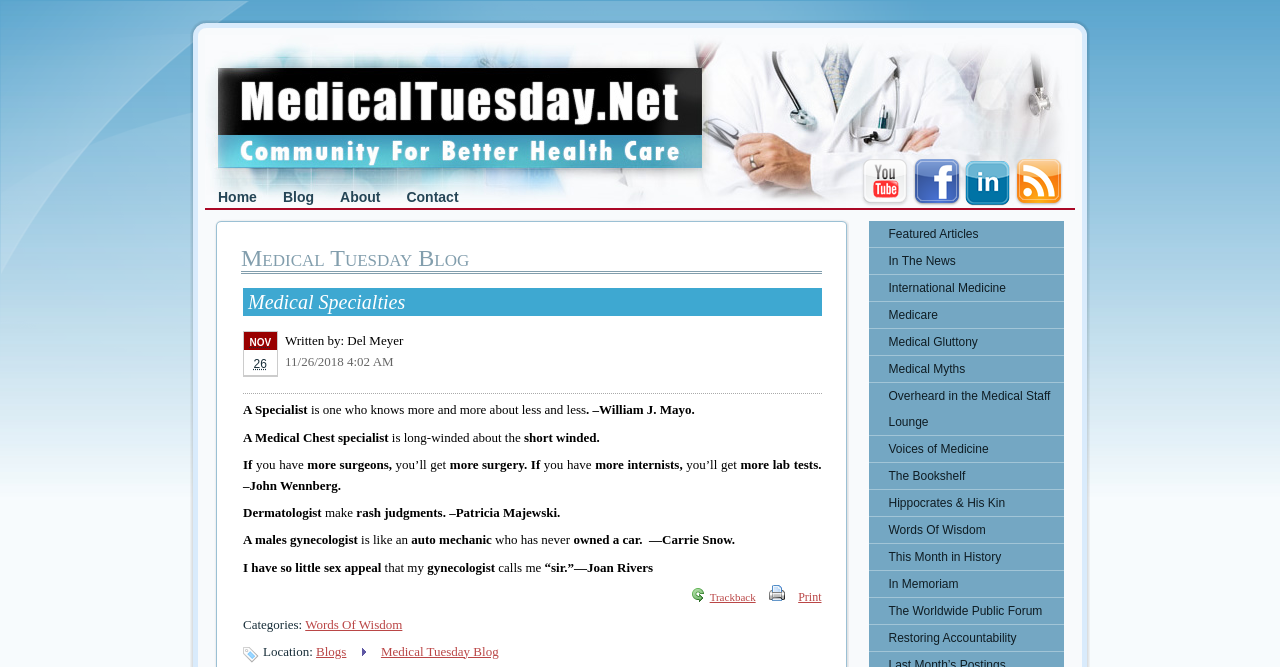Extract the bounding box for the UI element that matches this description: "parent_node: Trackback Print title="Print"".

[0.593, 0.877, 0.621, 0.913]